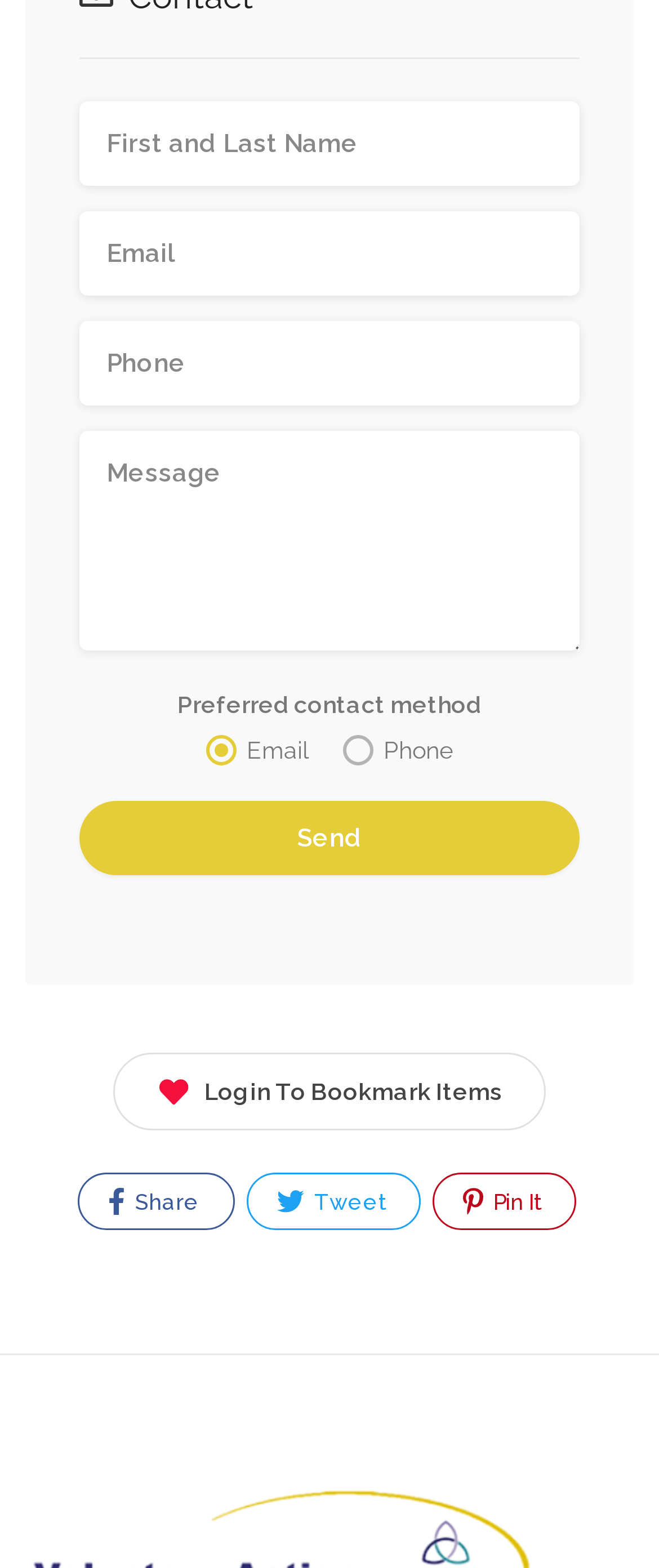How many textboxes are required in the form?
Answer the question with just one word or phrase using the image.

3